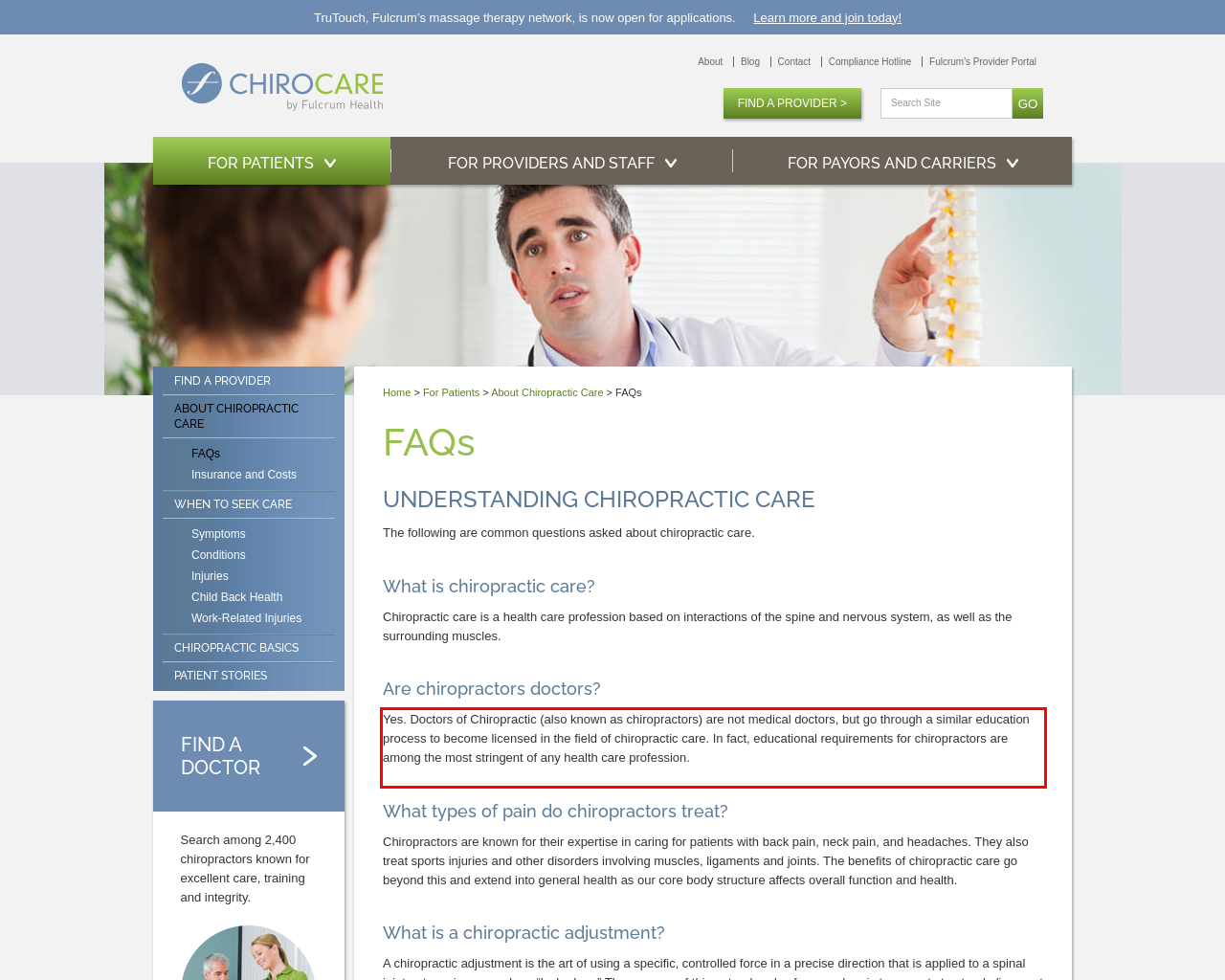Please recognize and transcribe the text located inside the red bounding box in the webpage image.

Yes. Doctors of Chiropractic (also known as chiropractors) are not medical doctors, but go through a similar education process to become licensed in the field of chiropractic care. In fact, educational requirements for chiropractors are among the most stringent of any health care profession.